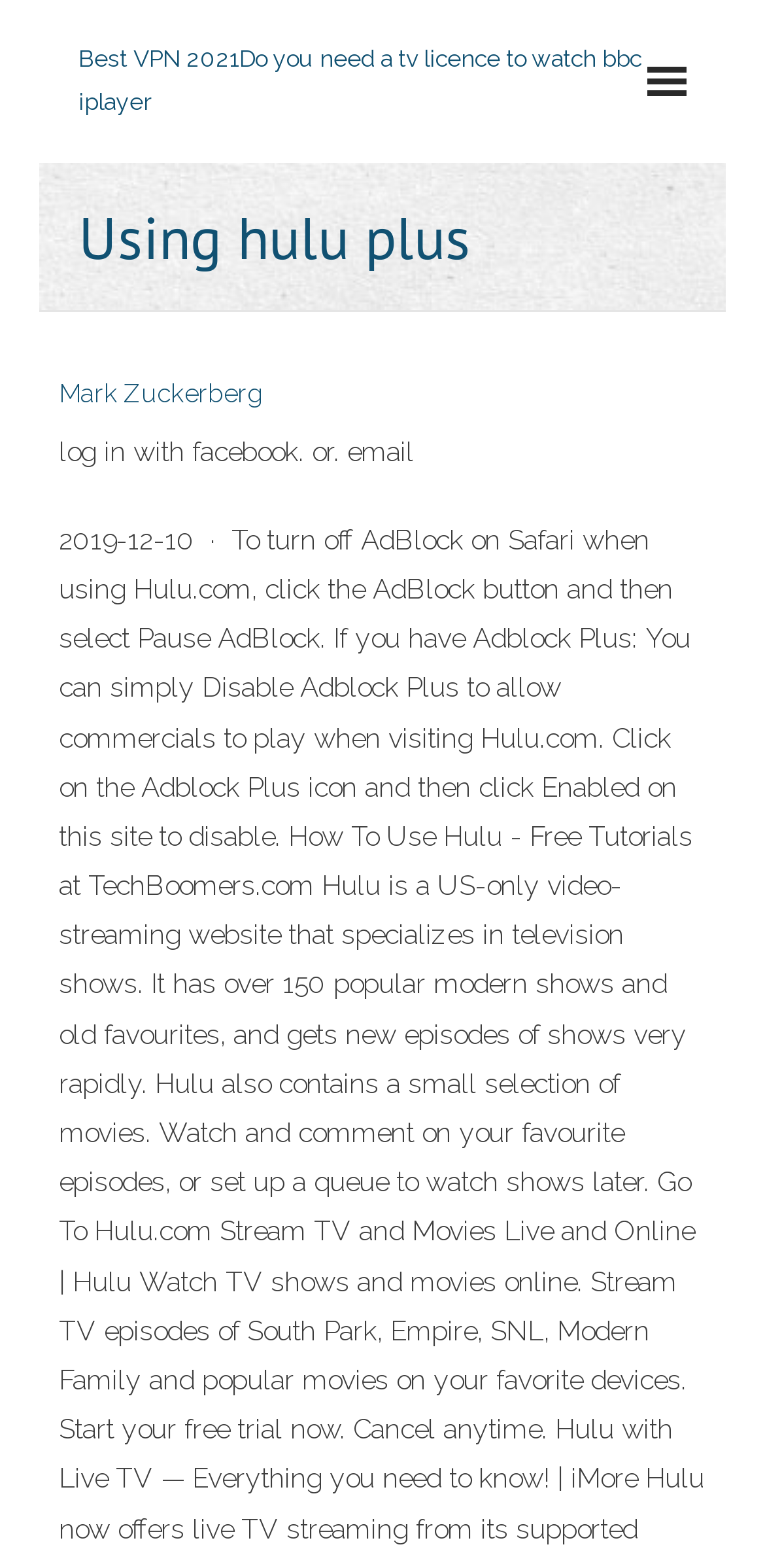Give a one-word or one-phrase response to the question: 
What is the purpose of the static text element?

Login option